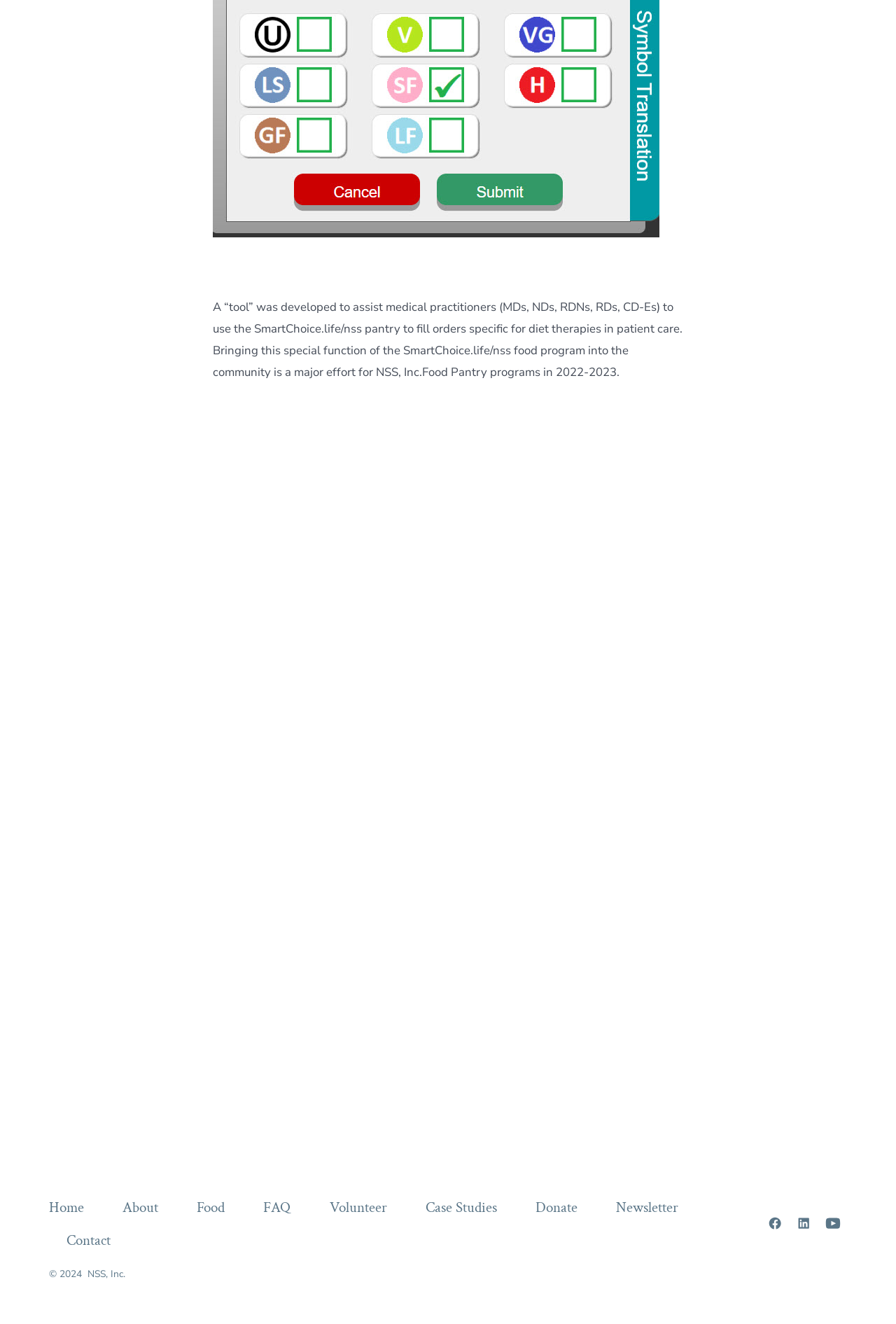Please give a succinct answer using a single word or phrase:
What is the purpose of the tool developed by NSS, Inc.?

Assist medical practitioners